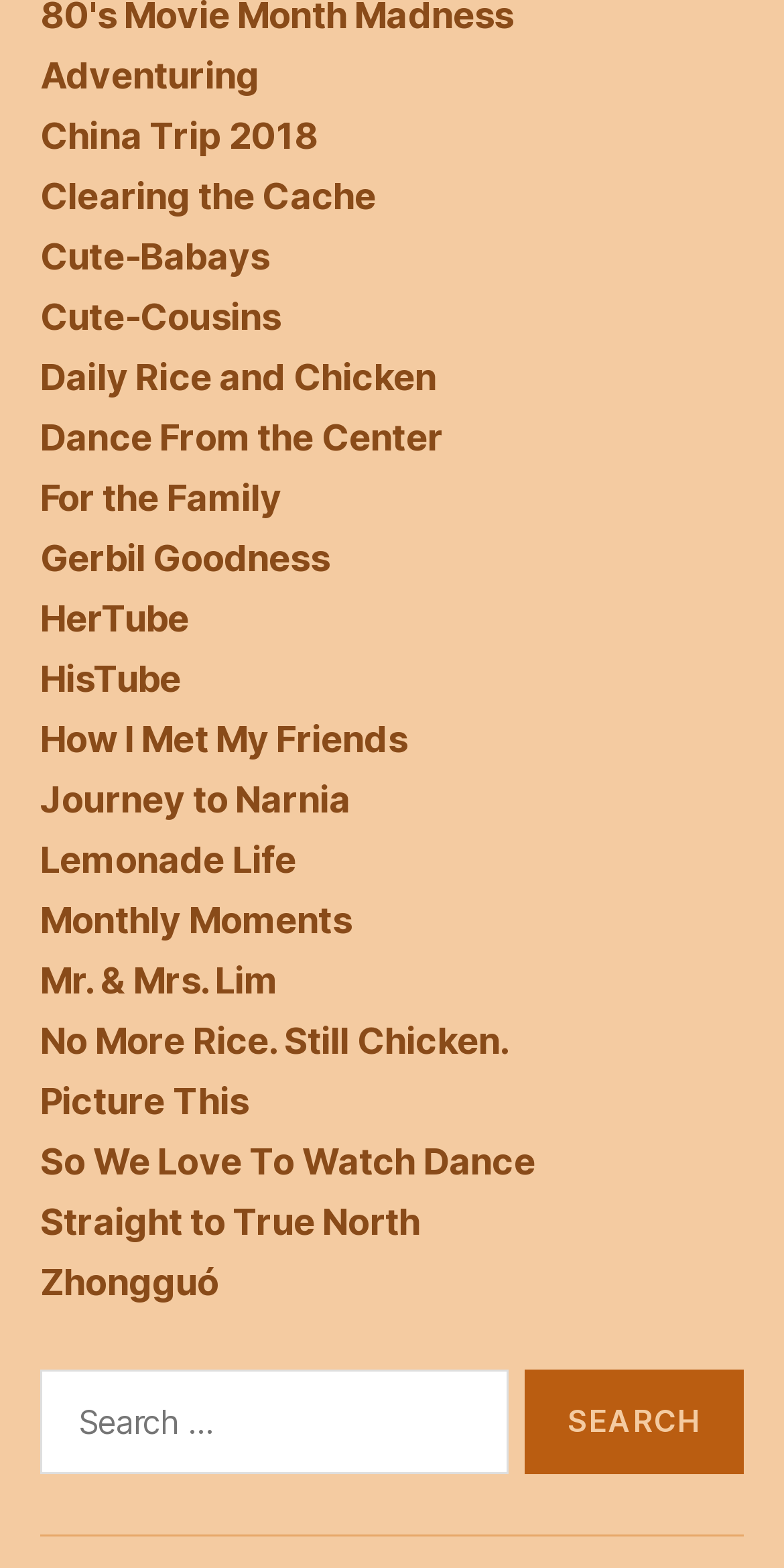Highlight the bounding box coordinates of the element you need to click to perform the following instruction: "Click on 'Adventuring'."

[0.051, 0.035, 0.331, 0.061]